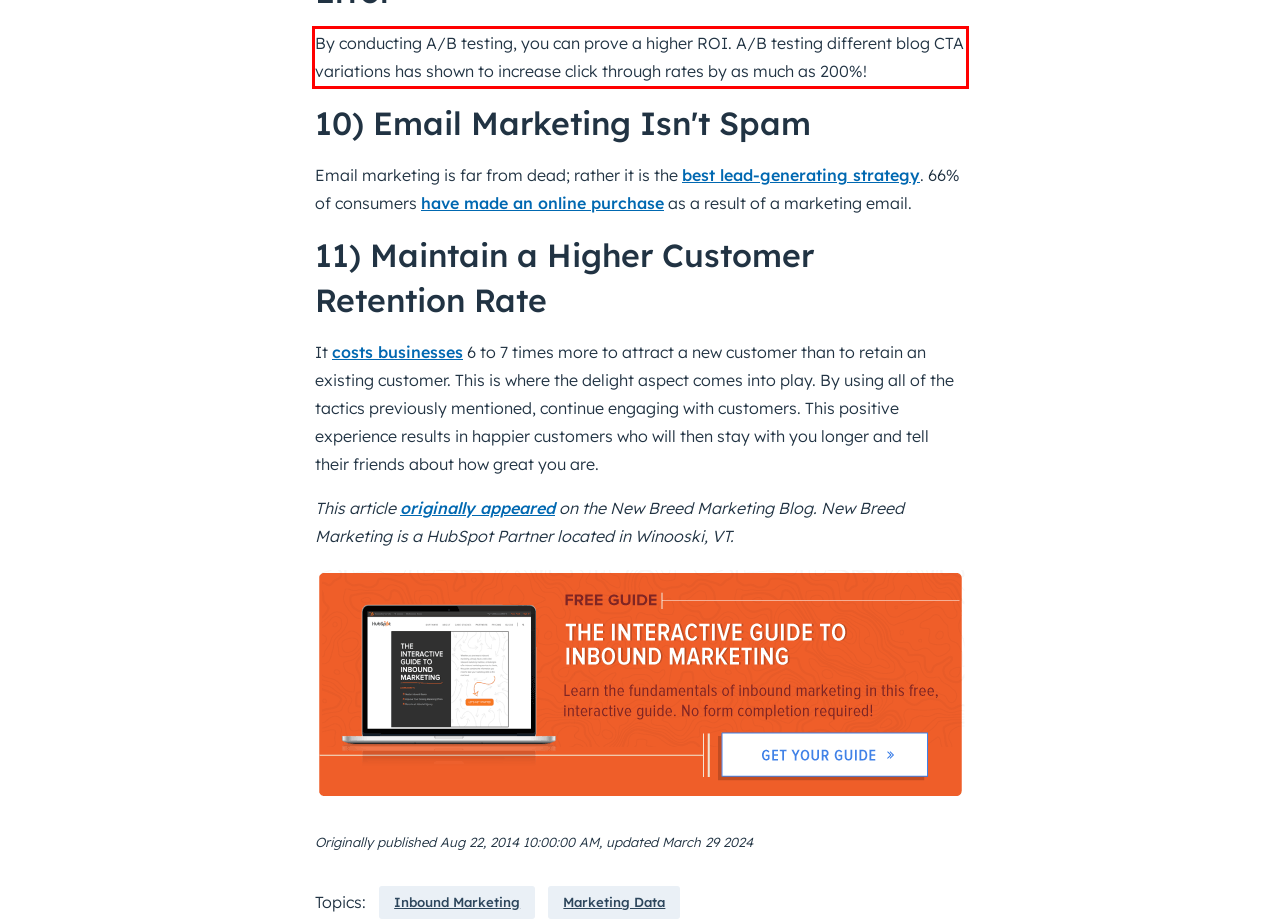Within the screenshot of the webpage, there is a red rectangle. Please recognize and generate the text content inside this red bounding box.

By conducting A/B testing, you can prove a higher ROI. A/B testing different blog CTA variations has shown to increase click through rates by as much as 200%!